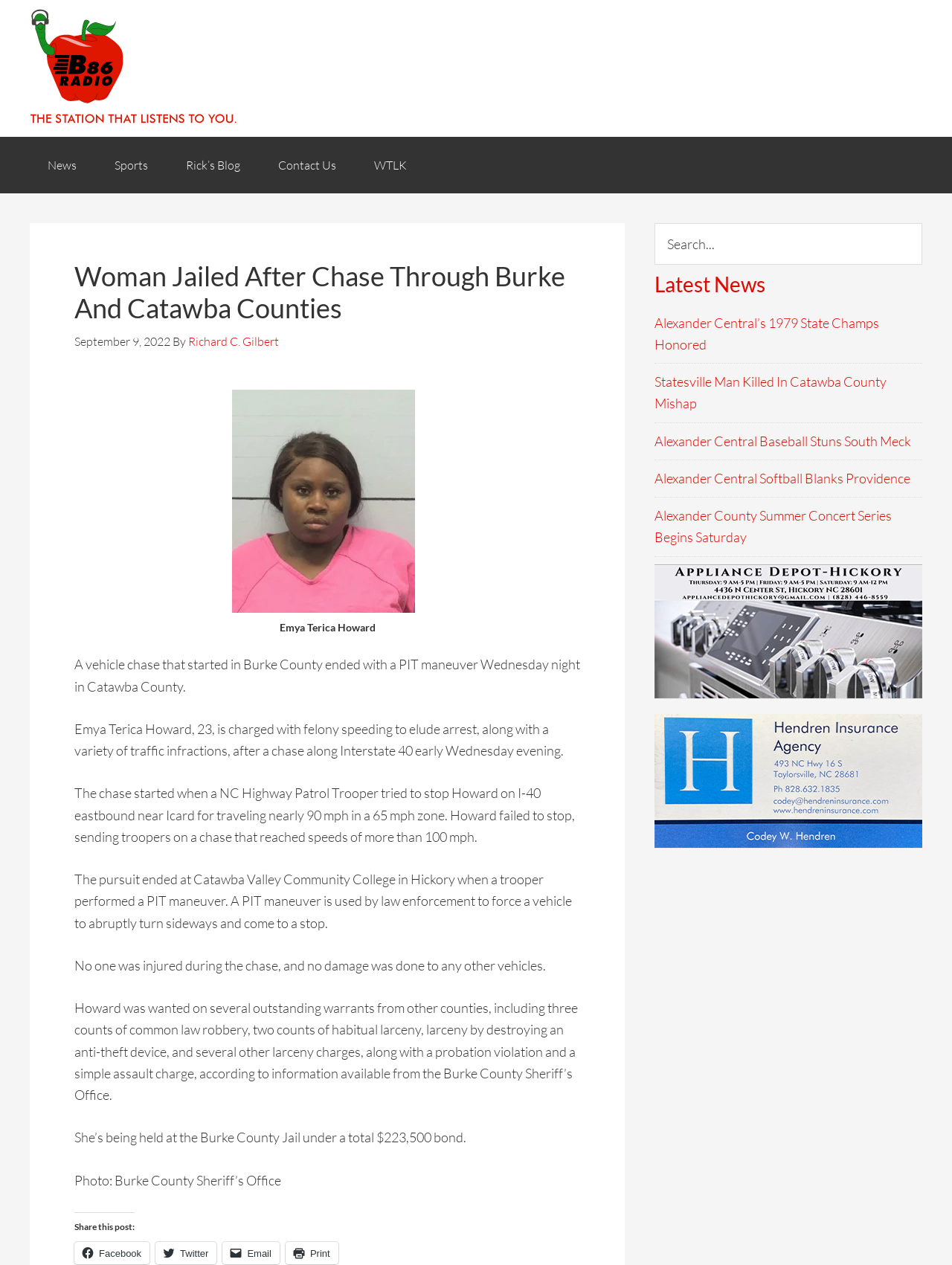What is the total bond amount for Emya Terica Howard?
Please give a detailed and thorough answer to the question, covering all relevant points.

The answer can be found in the article content, where it is stated that 'She’s being held at the Burke County Jail under a total $223,500 bond.'